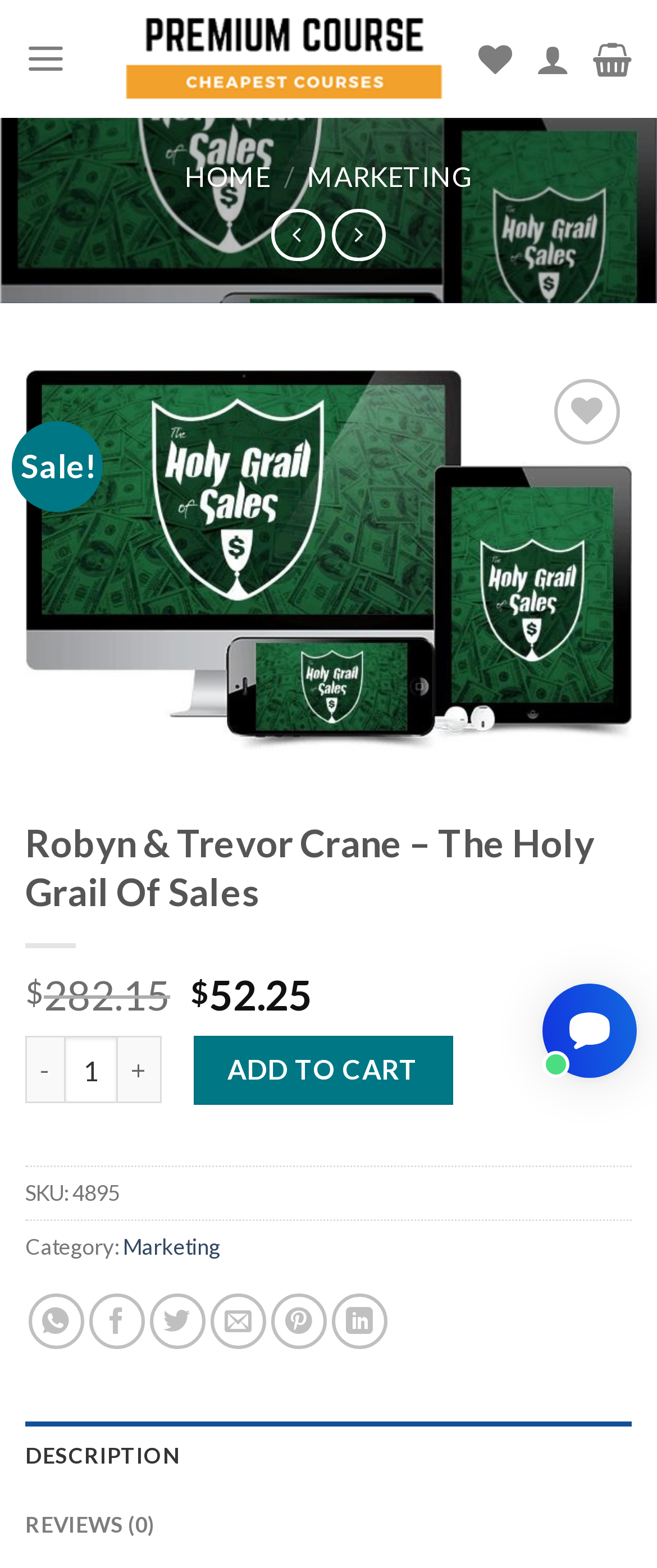Create a detailed description of the webpage's content and layout.

This webpage is about "The Holy Grail Of Sales" by Robyn & Trevor Crane, and it appears to be a product sales page. At the top, there is a navigation menu with links to "HOME" and "MARKETING" categories. Below the navigation menu, there is a prominent image of the product, accompanied by a "Sale!" badge. 

To the right of the image, there is a wishlist button and an "Add to wishlist" link. Below the image, there is a product description heading, followed by pricing information, which includes a strike-through original price of $282.15 and a discounted price of $52.25. 

There are also quantity control buttons, a "ADD TO CART" button, and product details such as the SKU number and category. Further down, there are social media links and a tab list with two tabs: "DESCRIPTION" and "REVIEWS (0)". 

On the top right corner, there are three icons for unknown purposes. At the bottom right corner, there is an iframe containing a Smartsupp widget button.